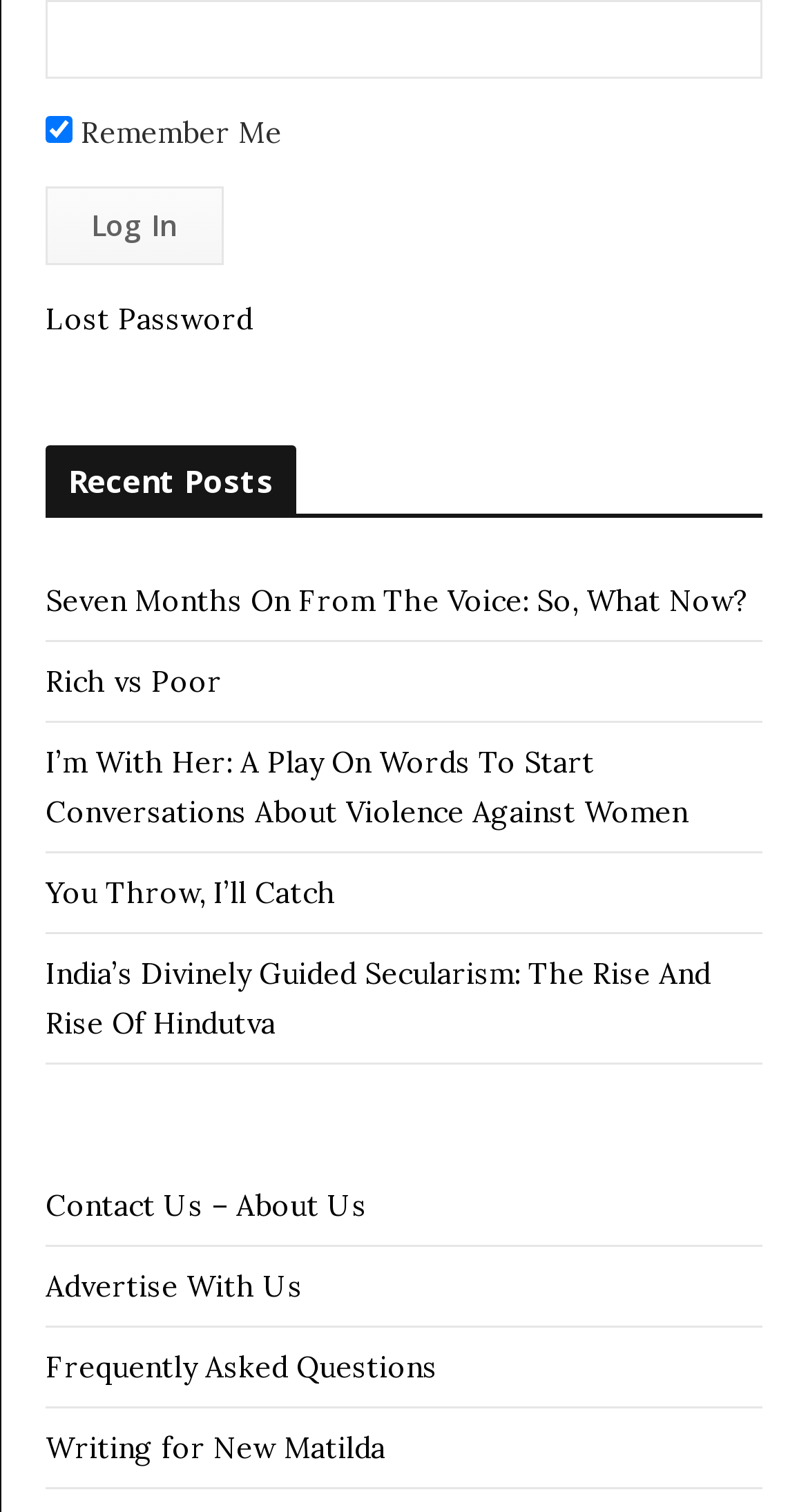Please indicate the bounding box coordinates for the clickable area to complete the following task: "Check the 'Remember Me' checkbox". The coordinates should be specified as four float numbers between 0 and 1, i.e., [left, top, right, bottom].

[0.056, 0.076, 0.09, 0.094]